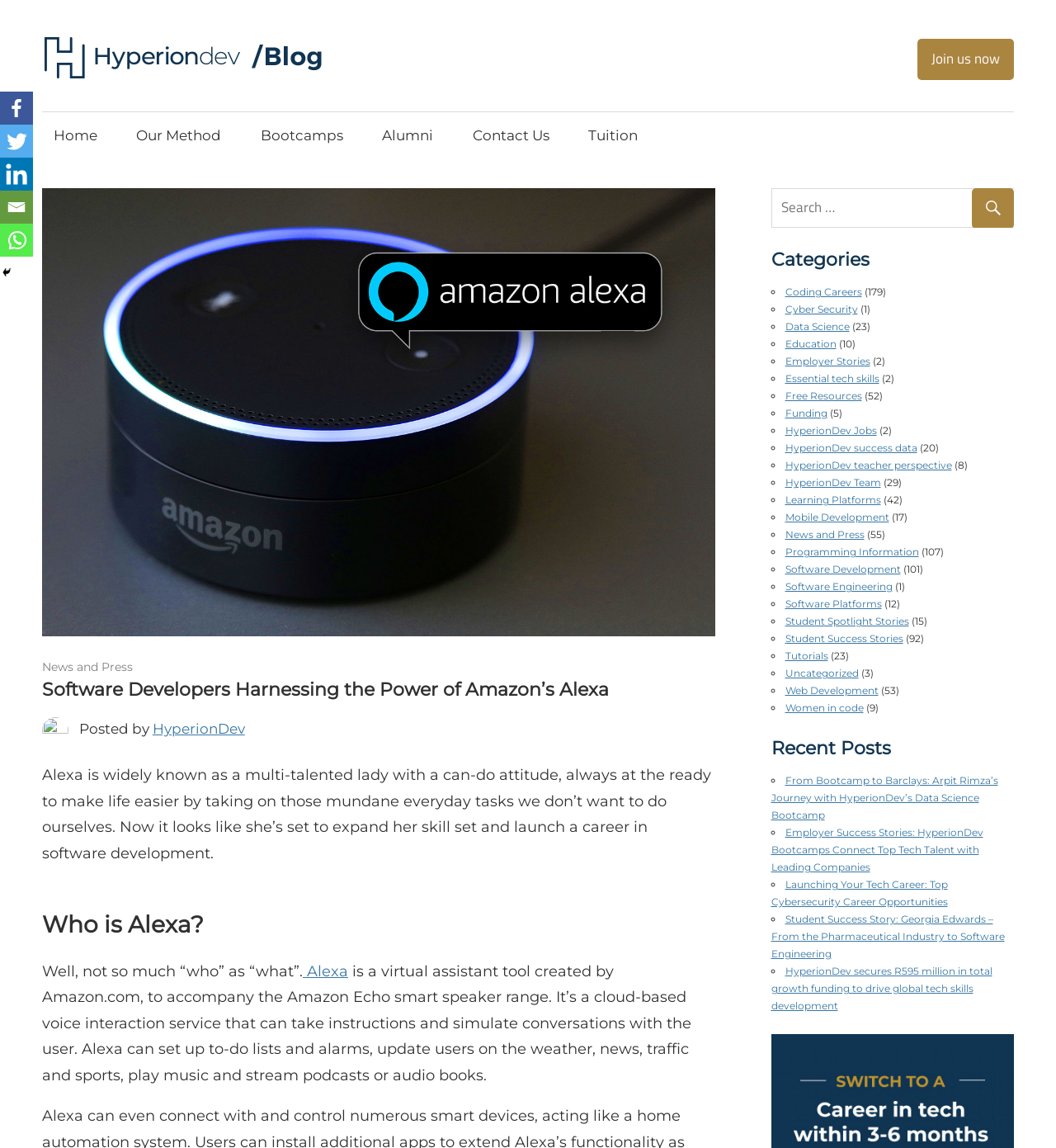What is the name of the blog?
Can you provide an in-depth and detailed response to the question?

I found the answer by looking at the top-left corner of the webpage, where there is a link with the text 'HyperionDev Blog'.